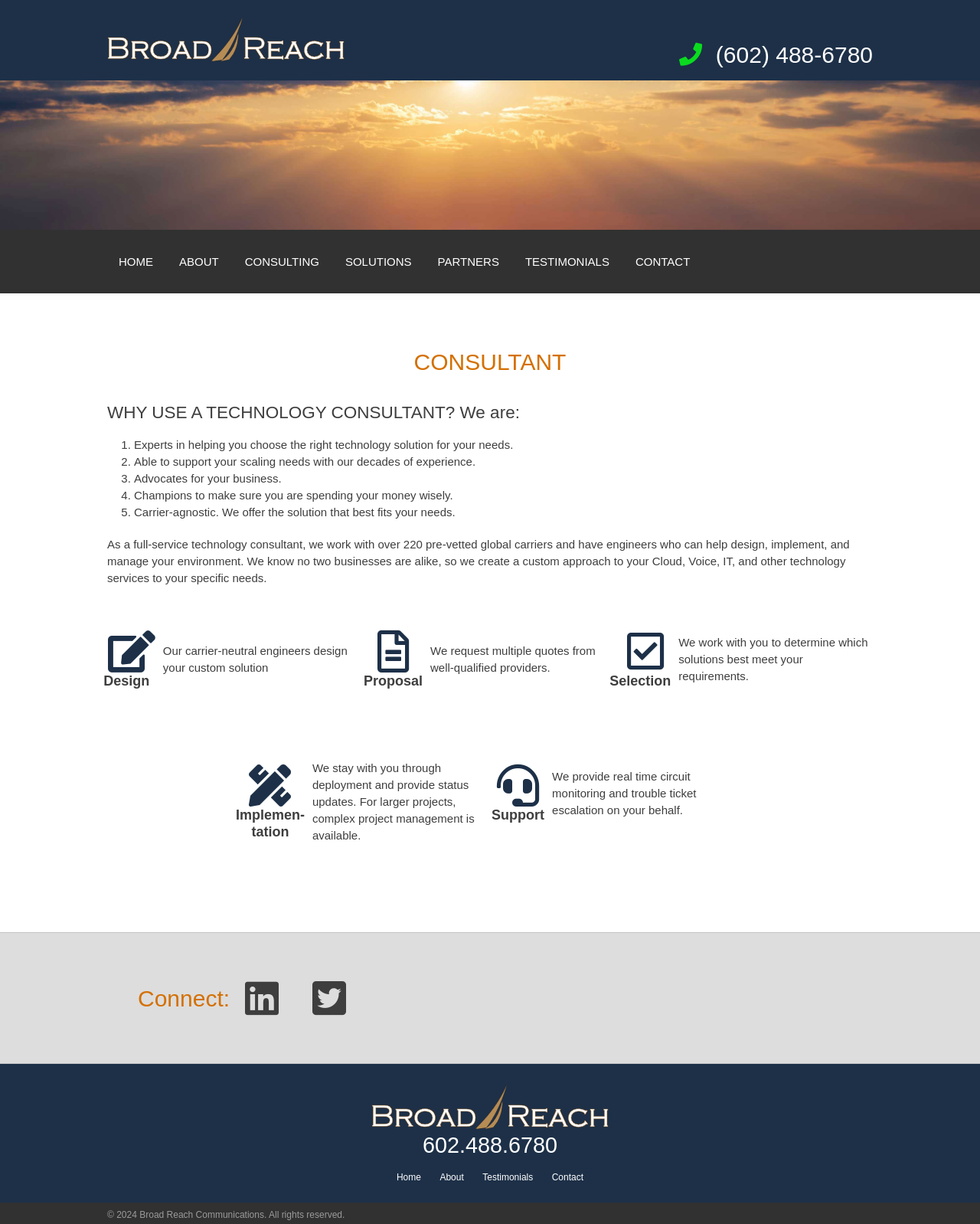Offer a meticulous caption that includes all visible features of the webpage.

This webpage is about Broad Reach Communications, a technology consultant. At the top, there is a logo of Broad Reach Communications, which is an image linked to the company's name. Below the logo, there is a phone number, (602) 488-6780, which is a clickable link. 

To the left of the phone number, there is a navigation menu with links to different sections of the website, including HOME, ABOUT, CONSULTING, SOLUTIONS, PARTNERS, TESTIMONIALS, and CONTACT. 

Below the navigation menu, there is a heading that reads "CONSULTANT" and a subheading that asks "WHY USE A TECHNOLOGY CONSULTANT?" followed by a list of five reasons, including being experts in helping choose the right technology solution, supporting scaling needs, advocating for the business, ensuring wise spending, and being carrier-agnostic.

Further down, there is a paragraph of text that describes the company's services, including working with over 220 pre-vetted global carriers and having engineers who can design, implement, and manage technology environments.

Below this paragraph, there are four sections with headings: Design, Proposal, Selection, and Implementation, each describing a step in the company's process. 

At the bottom of the page, there is a section with social media links and a copyright notice that reads "© 2024 Broad Reach Communications. All rights reserved."